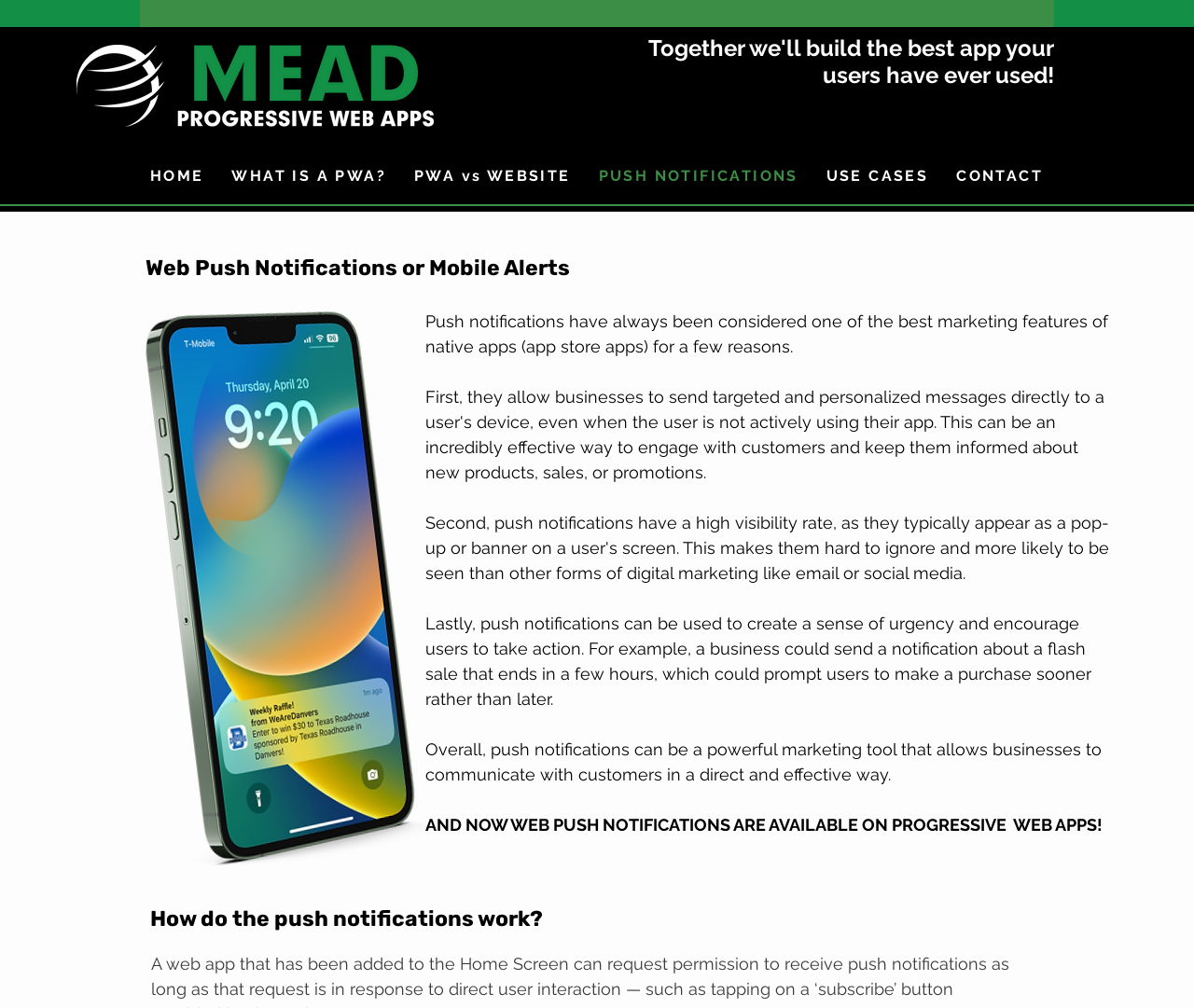Create a detailed narrative describing the layout and content of the webpage.

The webpage is about Mead Progressive Web Apps, with a focus on push notifications. At the top left, there is a logo and a link with the text "Mead Progressive Web Apps". Next to it, there is a heading that reads "Together we'll build the best app your users have ever used!". 

Below the heading, there is a navigation menu with links to different sections of the website, including "HOME", "WHAT IS A PWA?", "PWA vs WEBSITE", "PUSH NOTIFICATIONS", "USE CASES", and "CONTACT". 

On the left side of the page, there is a heading that reads "Web Push Notifications or Mobile Alerts". Below this heading, there is an image. 

The main content of the page is a series of paragraphs that discuss the benefits of push notifications, including their ability to create a sense of urgency and encourage users to take action. The text also highlights the effectiveness of push notifications as a marketing tool. 

Further down the page, there is another heading that reads "How do the push notifications work?".